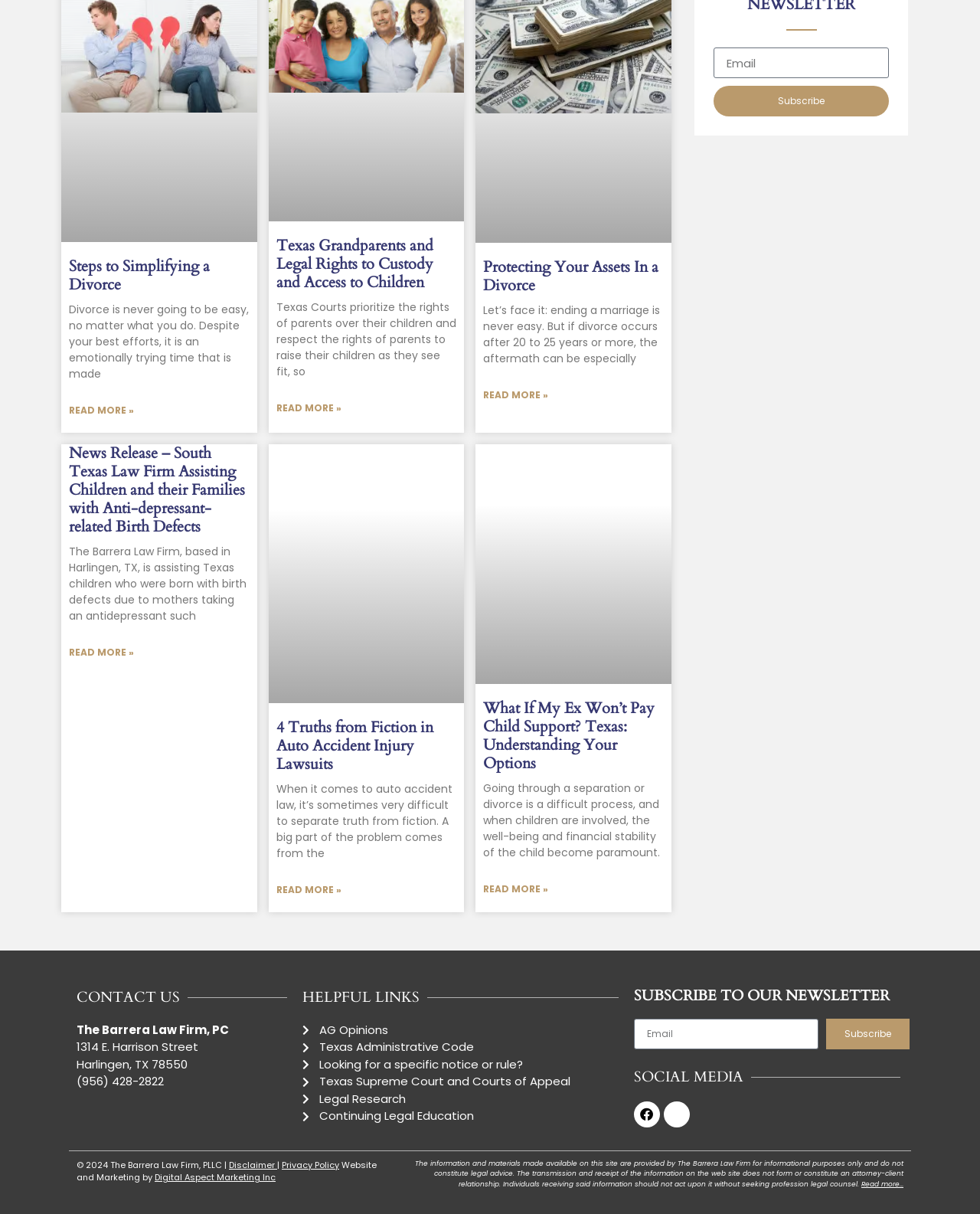Show the bounding box coordinates for the element that needs to be clicked to execute the following instruction: "View online courses". Provide the coordinates in the form of four float numbers between 0 and 1, i.e., [left, top, right, bottom].

None